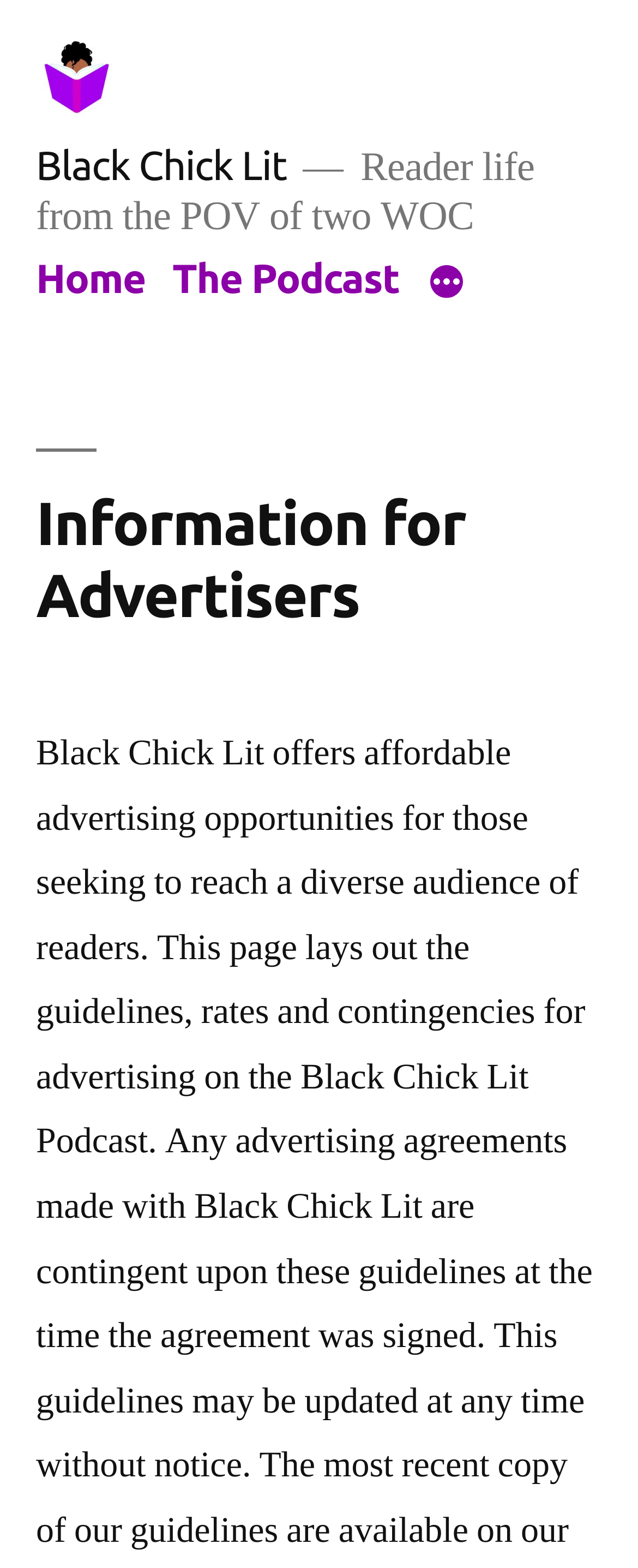Find the UI element described as: "parent_node: The Hosts aria-label="More"" and predict its bounding box coordinates. Ensure the coordinates are four float numbers between 0 and 1, [left, top, right, bottom].

[0.668, 0.169, 0.73, 0.194]